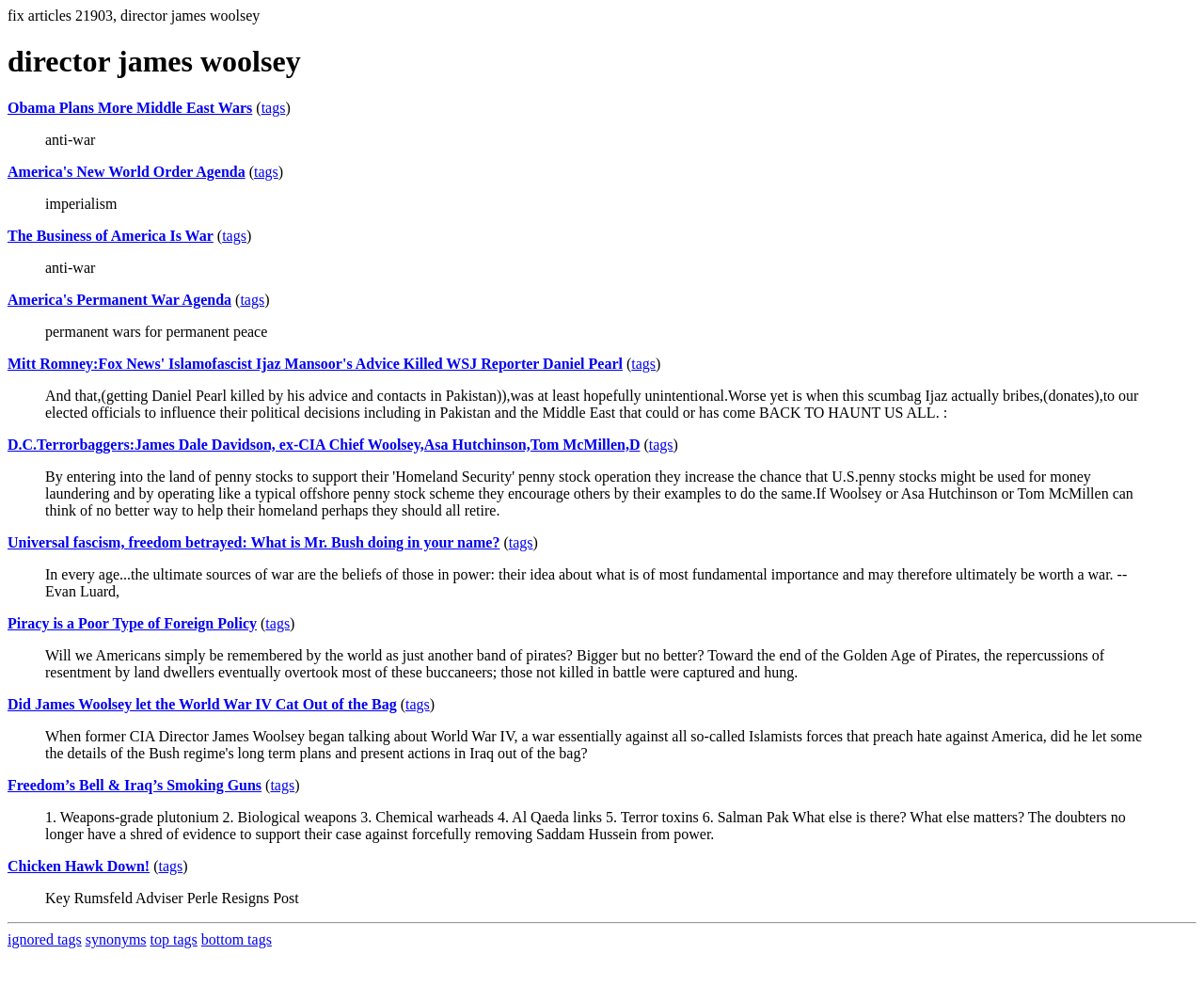Find the bounding box of the UI element described as: "tags". The bounding box coordinates should be given as four float values between 0 and 1, i.e., [left, top, right, bottom].

[0.225, 0.788, 0.245, 0.804]